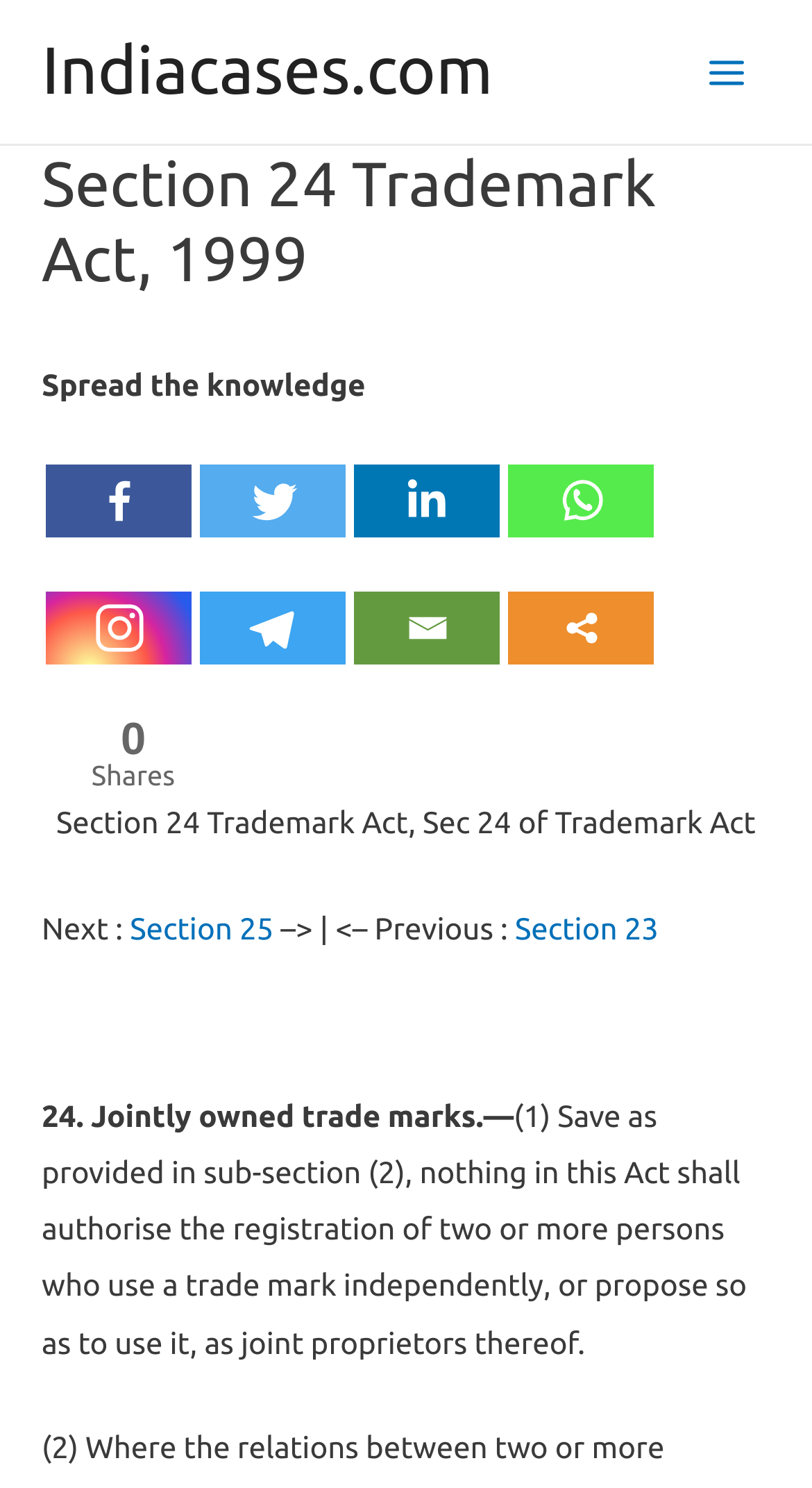Please find and report the primary heading text from the webpage.

Section 24 Trademark Act, 1999